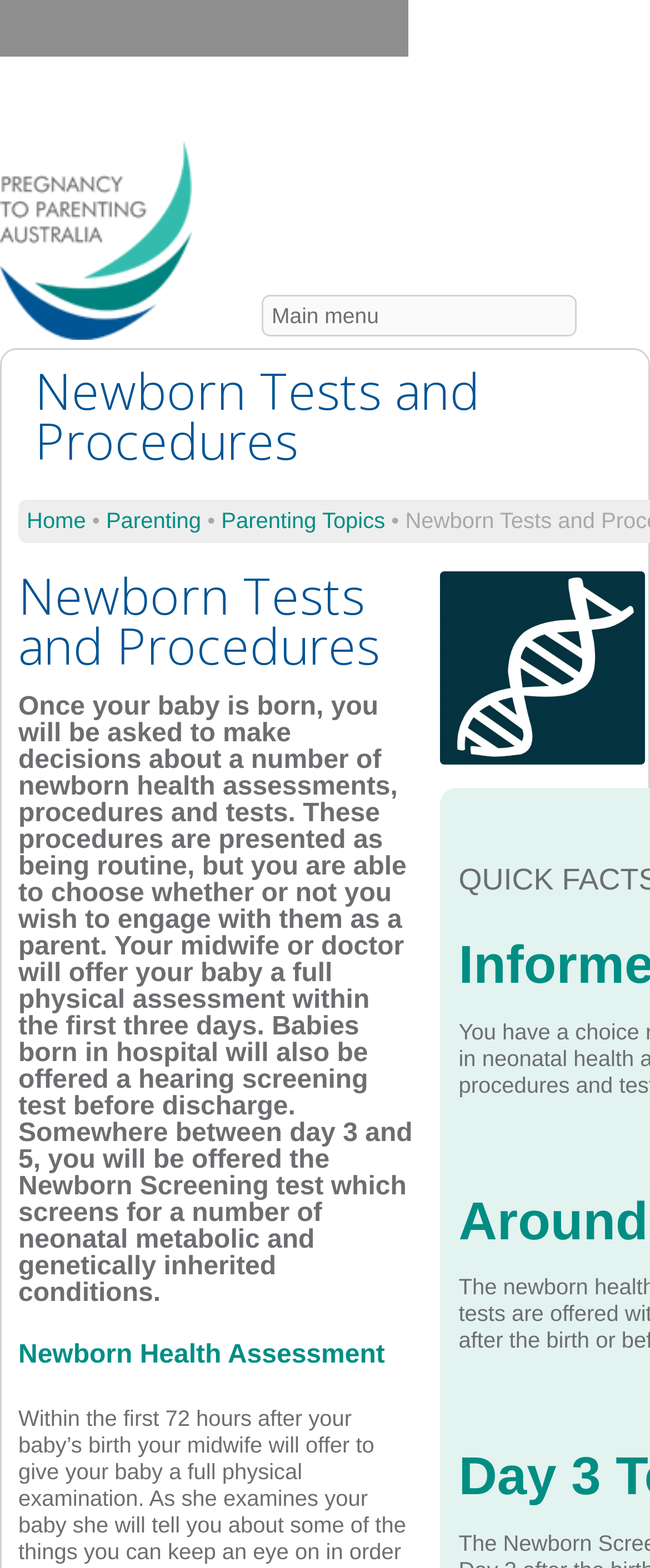Can you specify the bounding box coordinates for the region that should be clicked to fulfill this instruction: "Read more about 'Newborn Tests and Procedures'".

[0.677, 0.471, 0.993, 0.487]